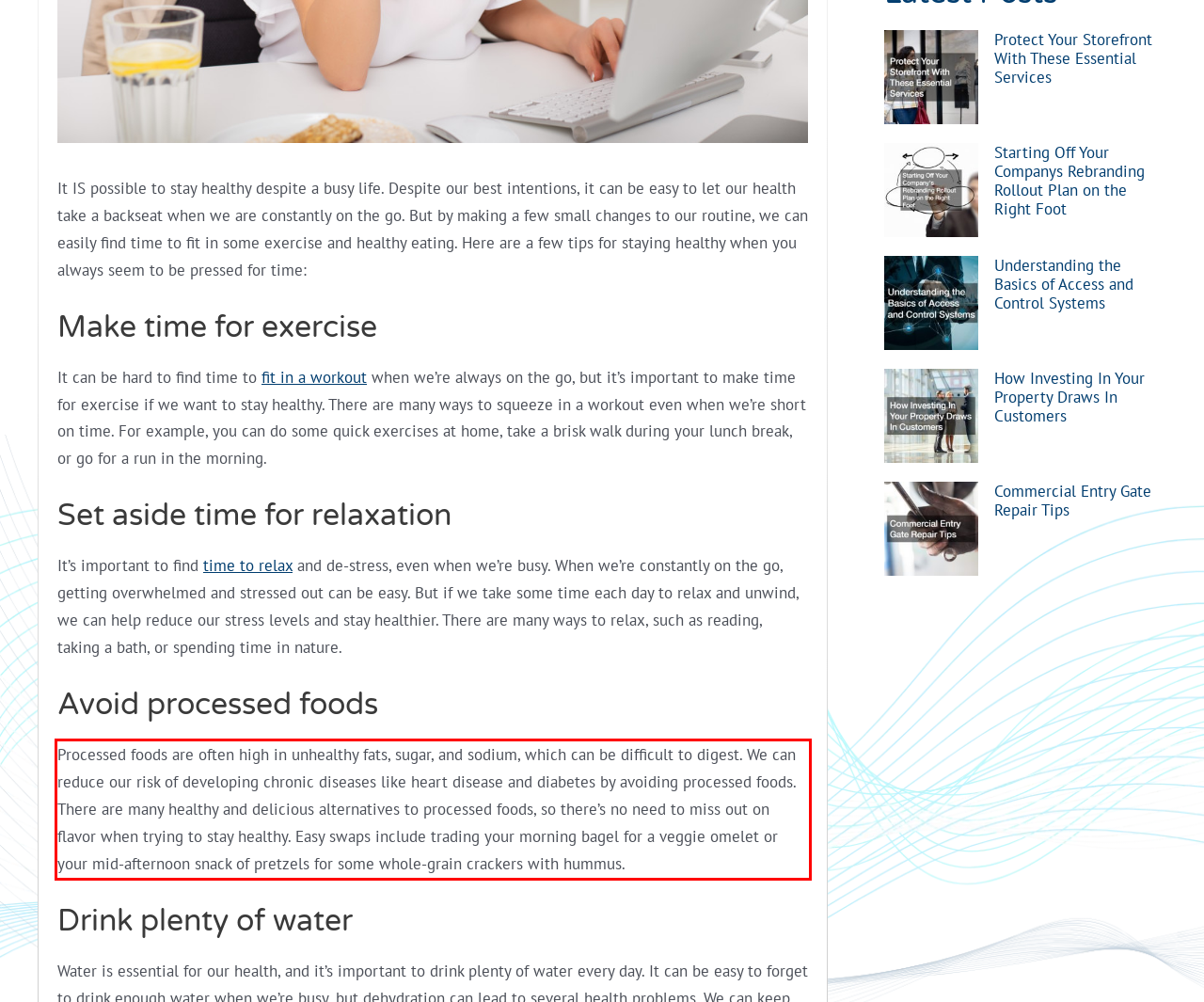Given a screenshot of a webpage, locate the red bounding box and extract the text it encloses.

Processed foods are often high in unhealthy fats, sugar, and sodium, which can be difficult to digest. We can reduce our risk of developing chronic diseases like heart disease and diabetes by avoiding processed foods. There are many healthy and delicious alternatives to processed foods, so there’s no need to miss out on flavor when trying to stay healthy. Easy swaps include trading your morning bagel for a veggie omelet or your mid-afternoon snack of pretzels for some whole-grain crackers with hummus.